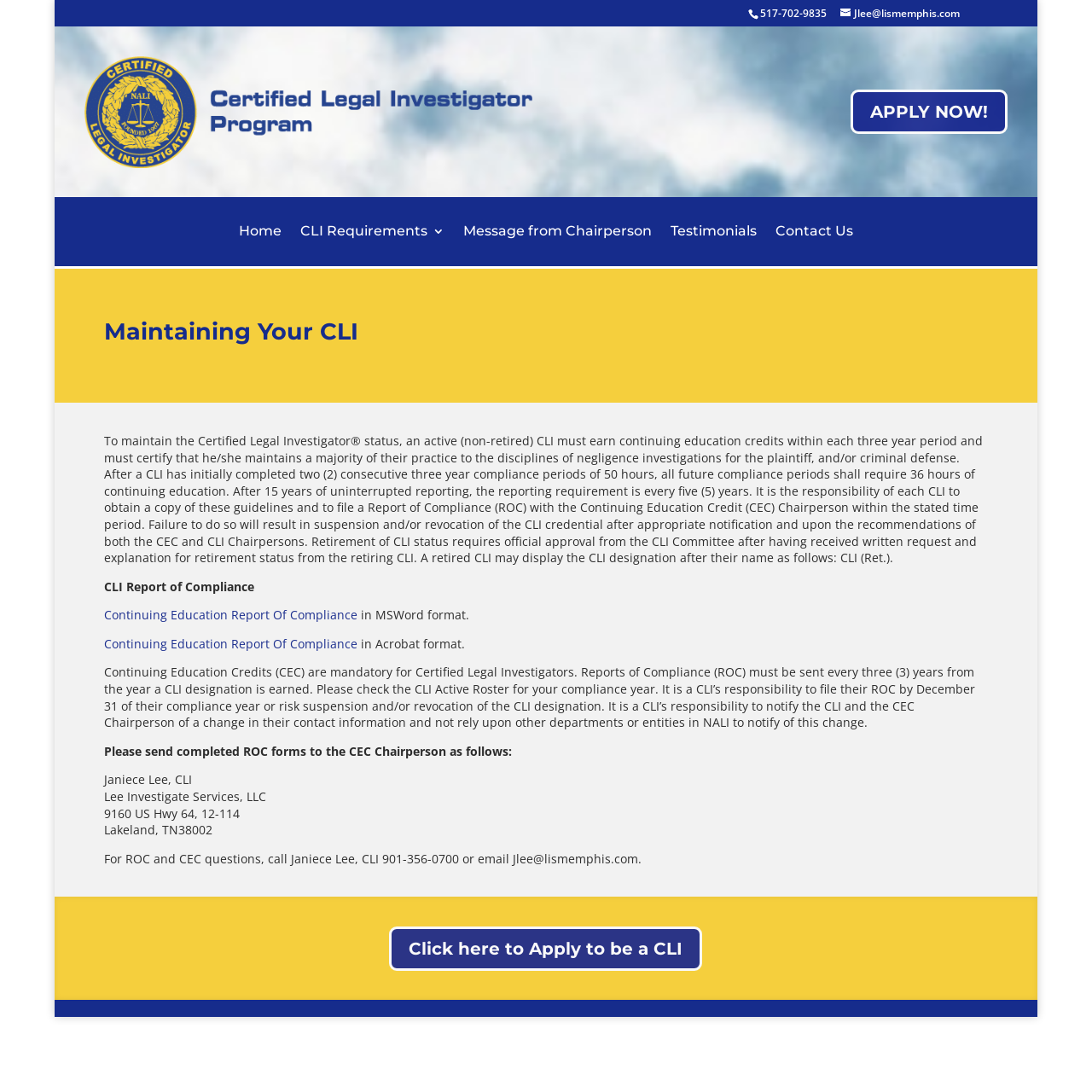Please mark the clickable region by giving the bounding box coordinates needed to complete this instruction: "View the CLI requirements".

[0.275, 0.207, 0.407, 0.24]